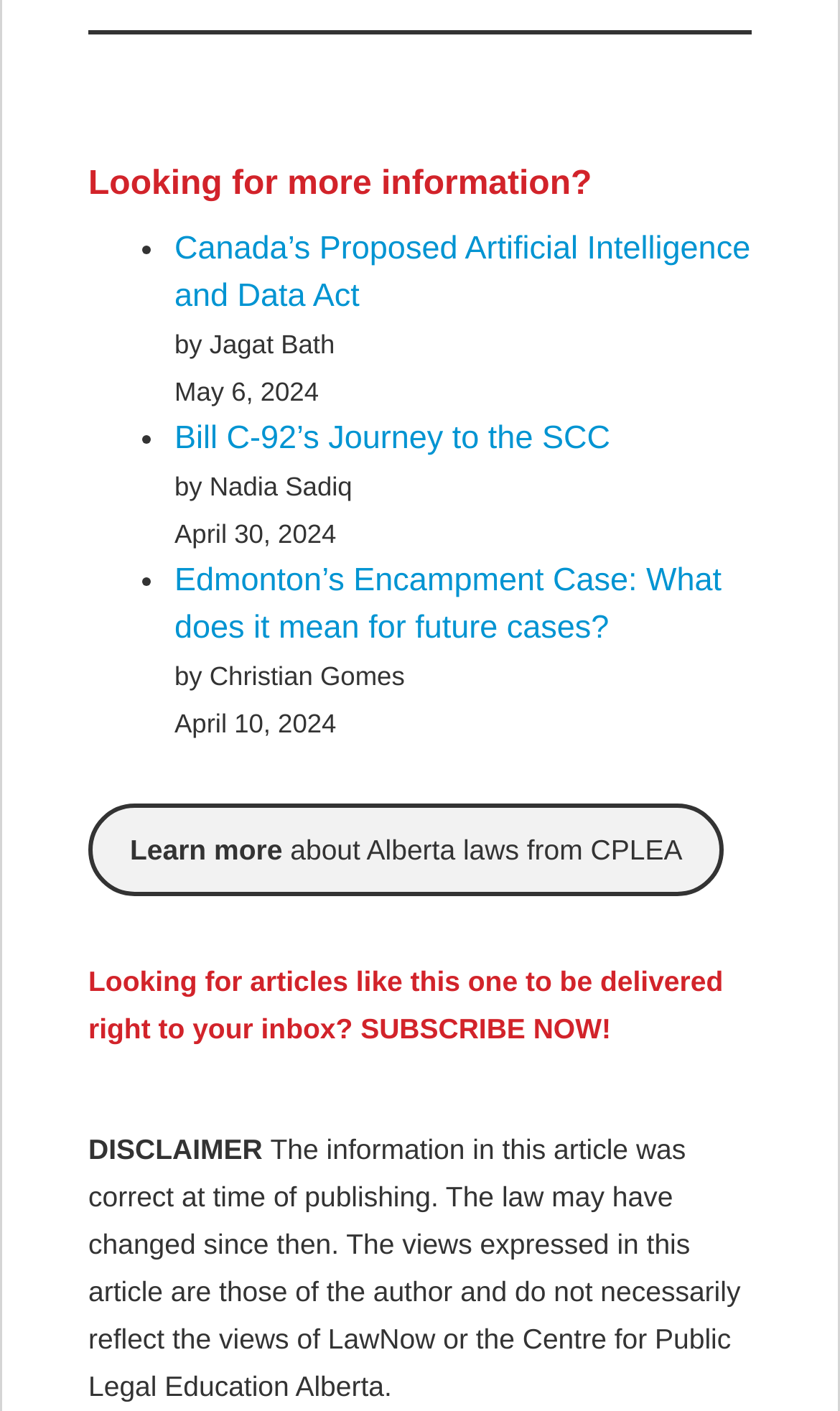From the image, can you give a detailed response to the question below:
What is the topic of the first article?

I looked at the first link and found the topic of the first article, which is Canada’s Proposed Artificial Intelligence and Data Act.